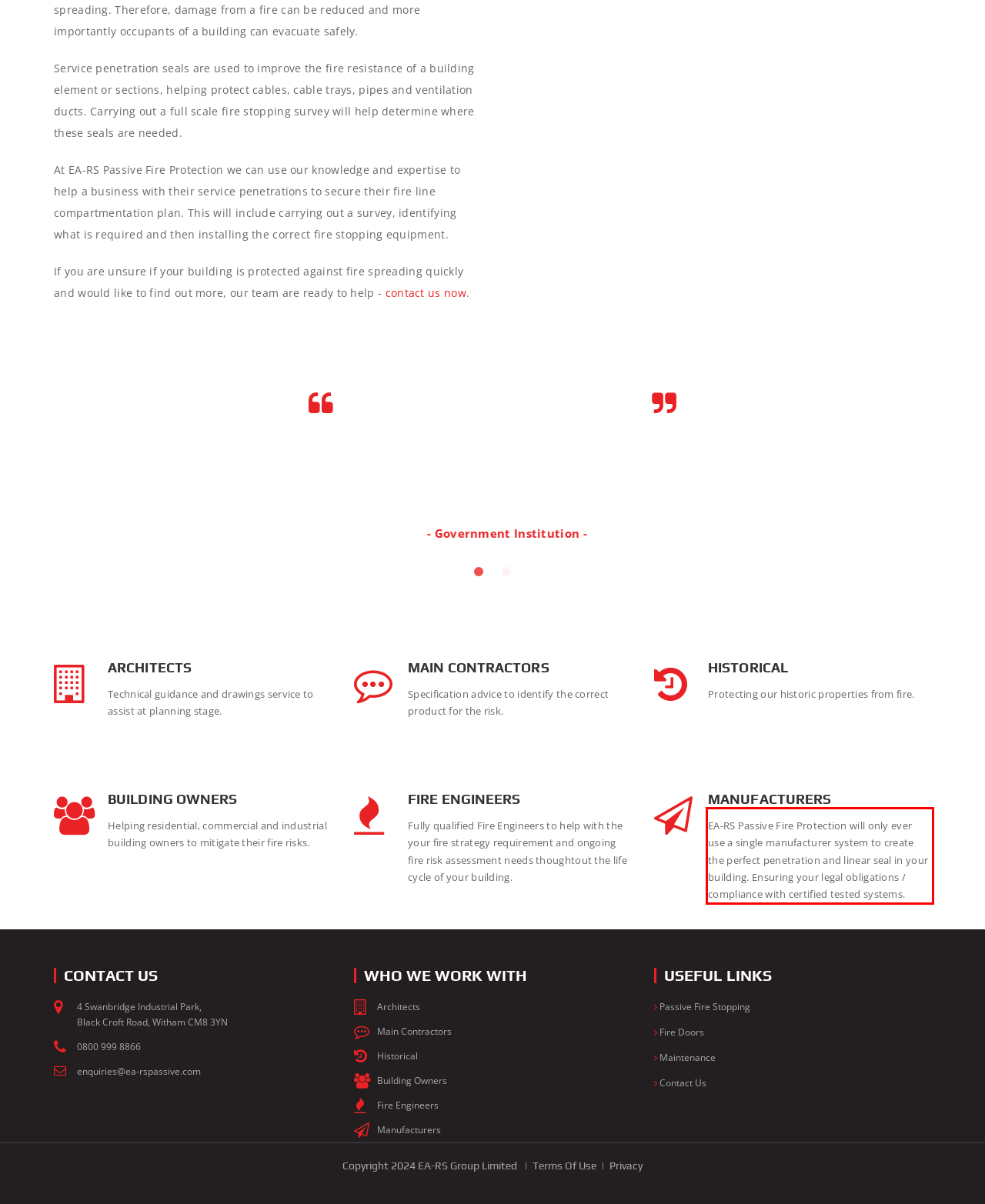Analyze the red bounding box in the provided webpage screenshot and generate the text content contained within.

EA-RS Passive Fire Protection will only ever use a single manufacturer system to create the perfect penetration and linear seal in your building. Ensuring your legal obligations / compliance with certified tested systems.